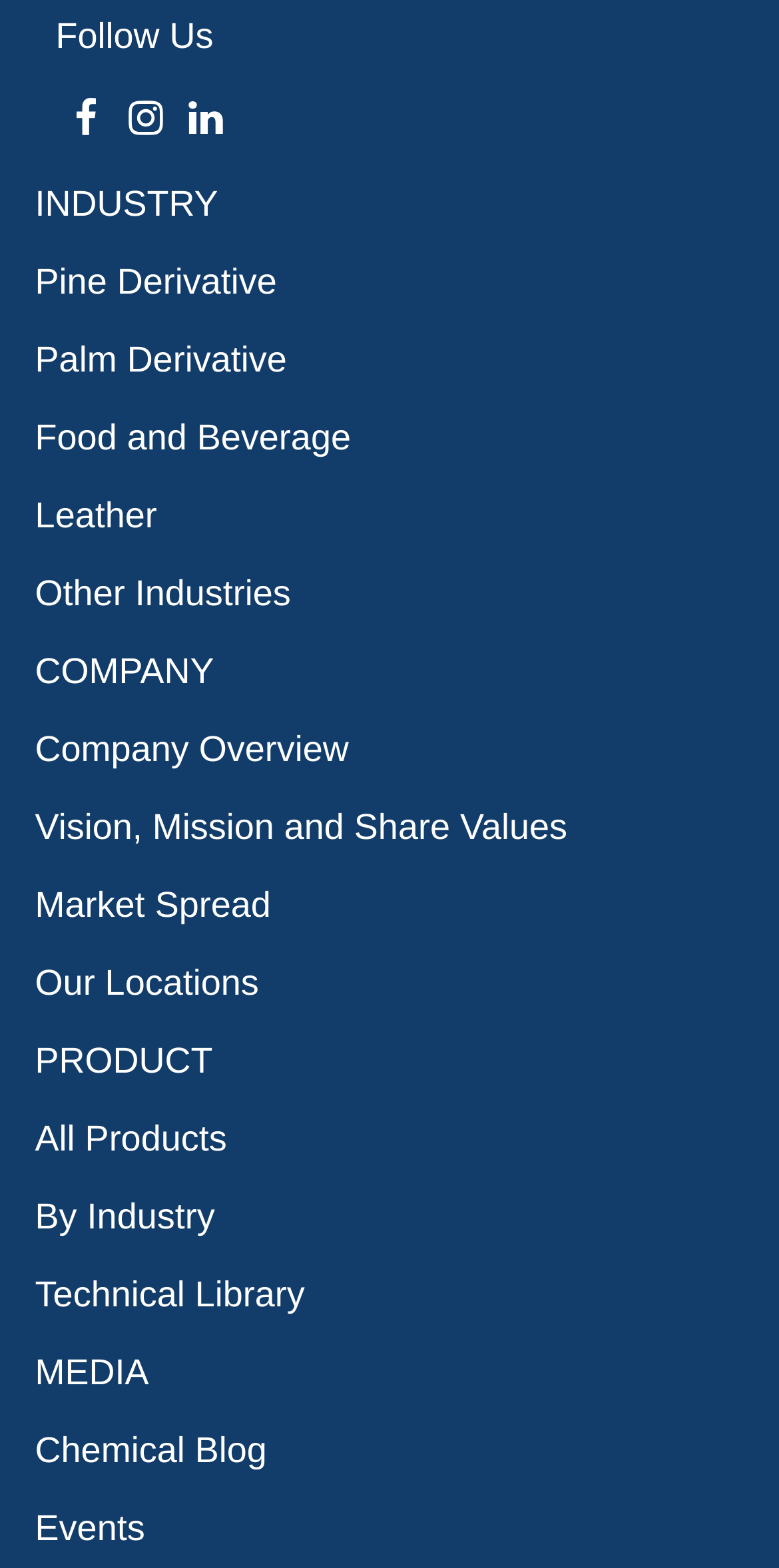Please answer the following question using a single word or phrase: 
What is the purpose of the links under 'INDUSTRY'?

To provide information on different industries